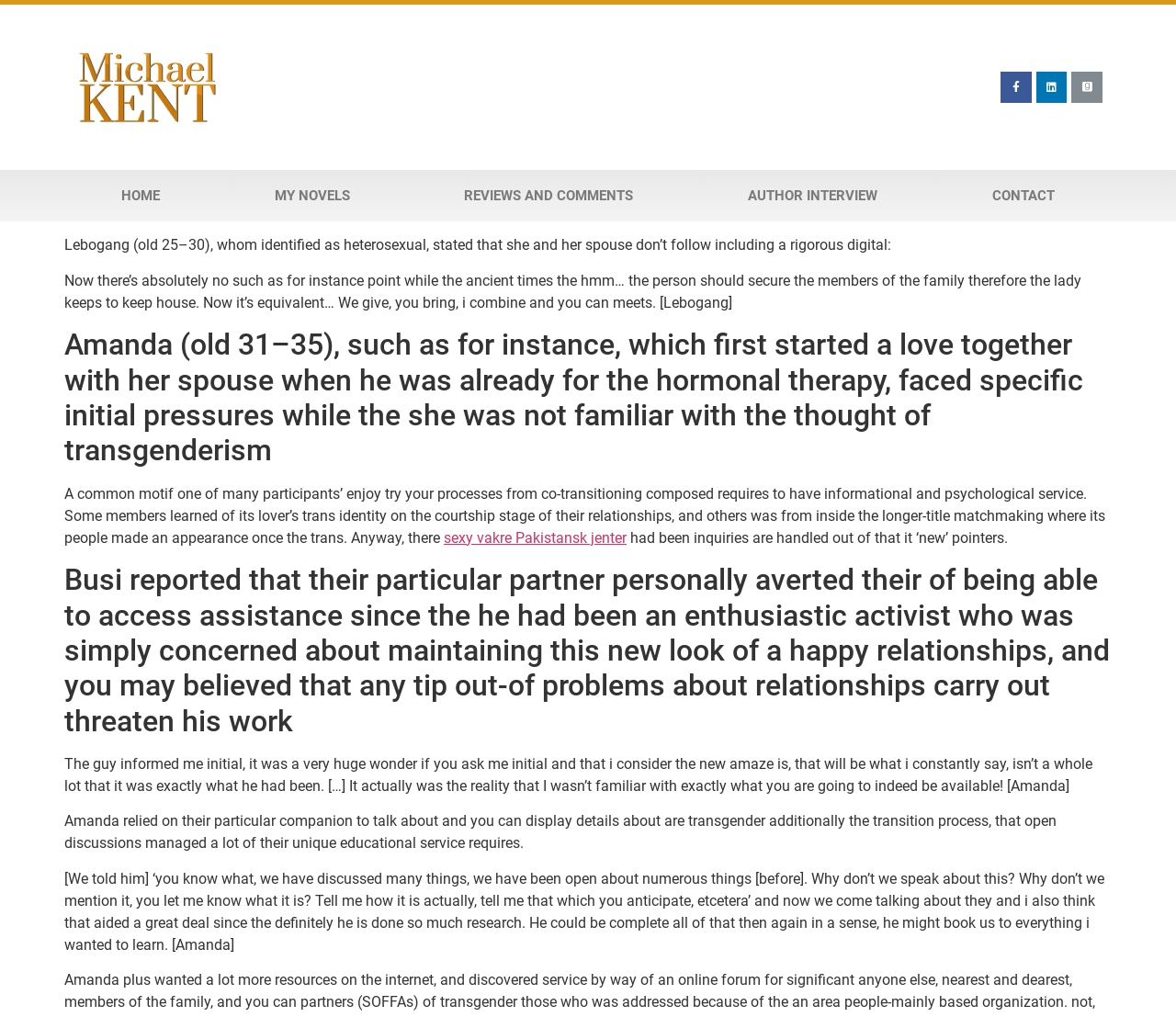Offer a detailed account of what is visible on the webpage.

This webpage appears to be an author's website, with a focus on a specific topic related to transgenderism and relationships. At the top, there are several social media links, including Facebook, LinkedIn, and Goodreads, positioned horizontally across the page. Below these links, there is a navigation menu with five options: HOME, MY NOVELS, REVIEWS AND COMMENTS, AUTHOR INTERVIEW, and CONTACT.

The main content of the page is divided into several sections, each with a heading and accompanying text. The first section discusses Lebogang, a 25-30-year-old heterosexual woman who shares her thoughts on relationships and her spouse. The text is positioned near the top of the page, spanning about two-thirds of the width.

Below this section, there are several more sections, each with a heading and text. These sections discuss various individuals, including Amanda, who shares her experiences with her transgender spouse, and Busi, who talks about her partner's reluctance to seek assistance due to his activist work. The text in these sections is positioned in a similar manner to the first section, with headings and text blocks stacked vertically.

There is also a link in the middle of the page, "sexy vakre Pakistansk jenter", which appears to be an unrelated advertisement or link. It is positioned below the second section and above the third section.

Overall, the webpage has a simple layout, with a focus on presenting text-based content related to the author's work and research on transgenderism and relationships.